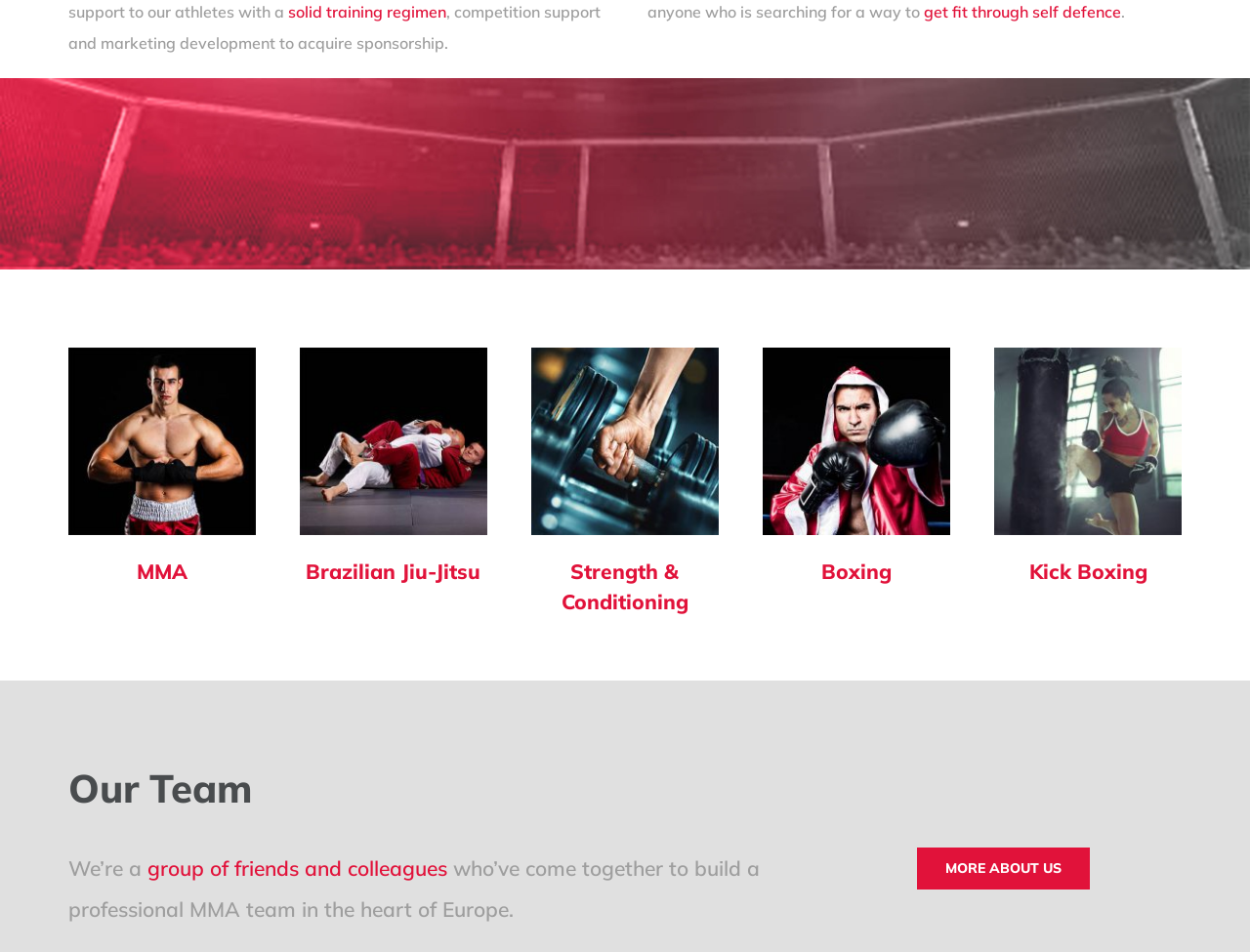Find the bounding box coordinates of the area to click in order to follow the instruction: "explore MMA".

[0.109, 0.586, 0.15, 0.613]